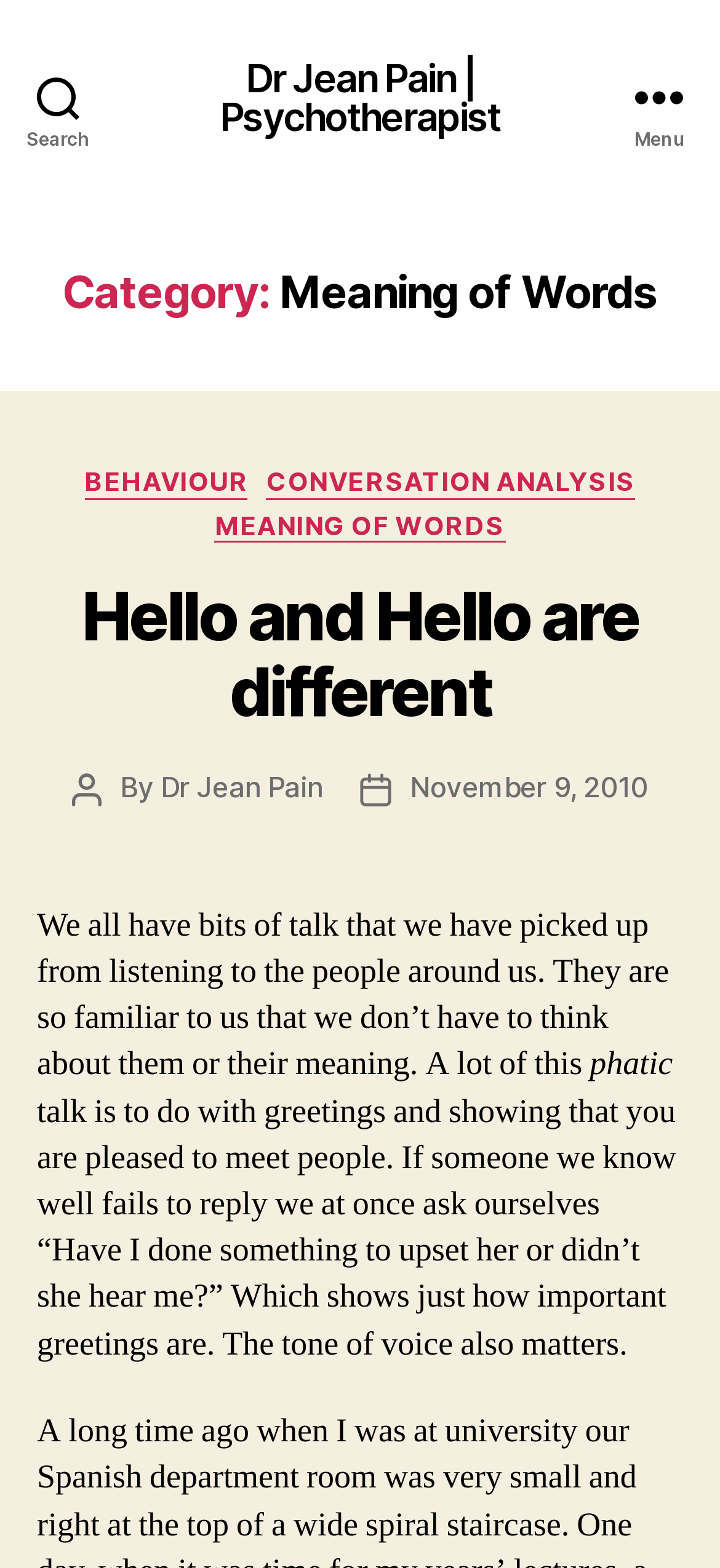What is the category of the current post?
Provide a detailed and extensive answer to the question.

I determined the answer by looking at the heading 'Category: Meaning of Words' which is a child element of the HeaderAsNonLandmark element.